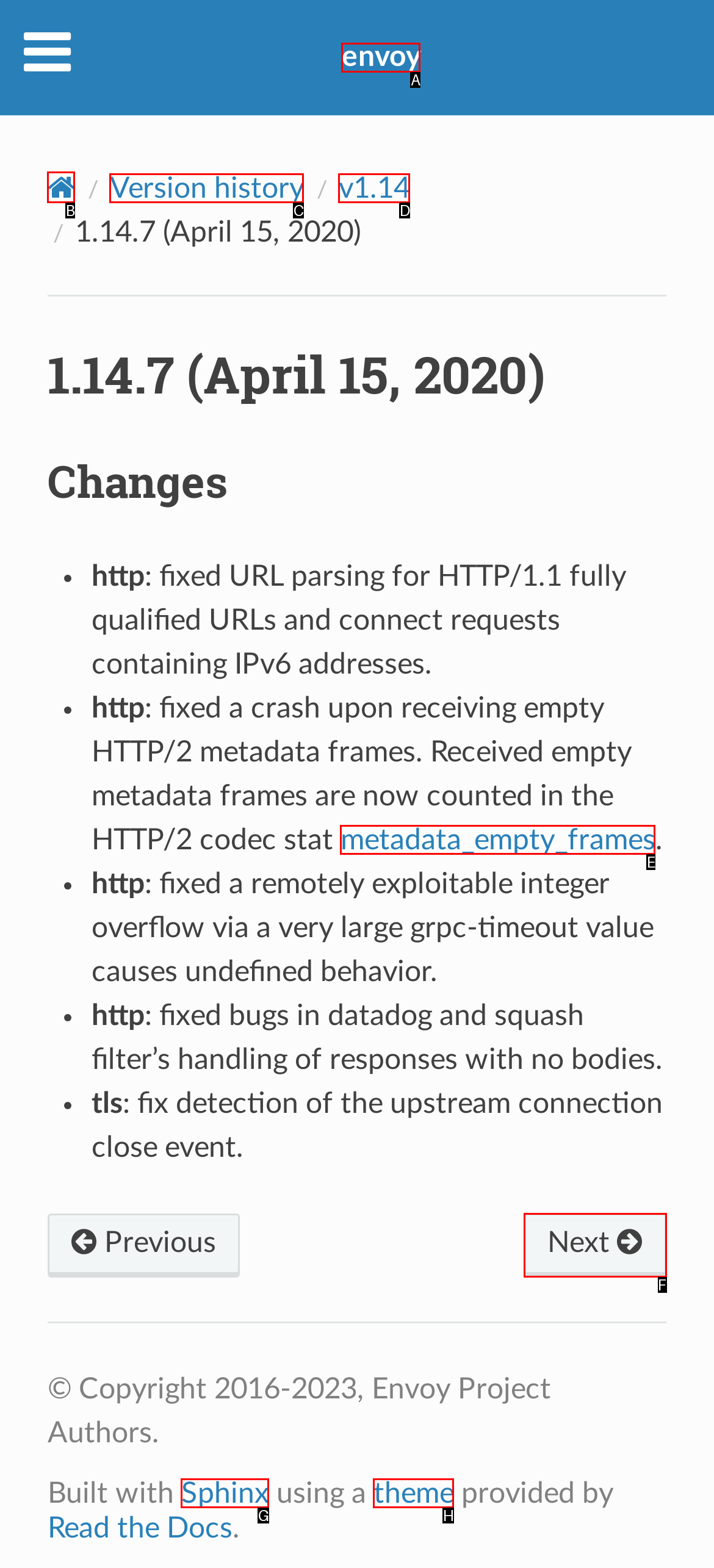Select the correct option based on the description: Version history
Answer directly with the option’s letter.

C